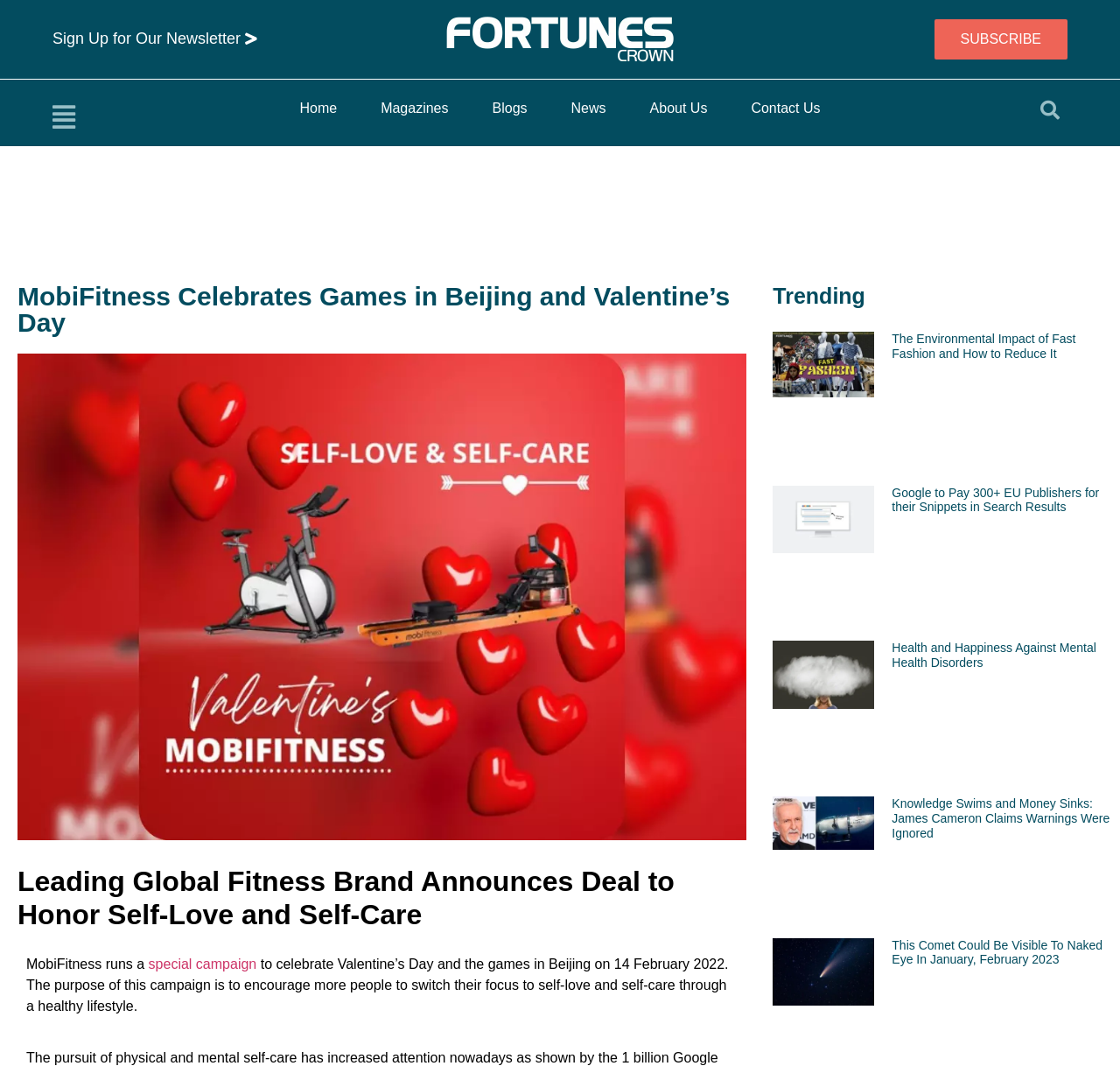How many articles are listed under 'Trending'?
From the screenshot, provide a brief answer in one word or phrase.

4